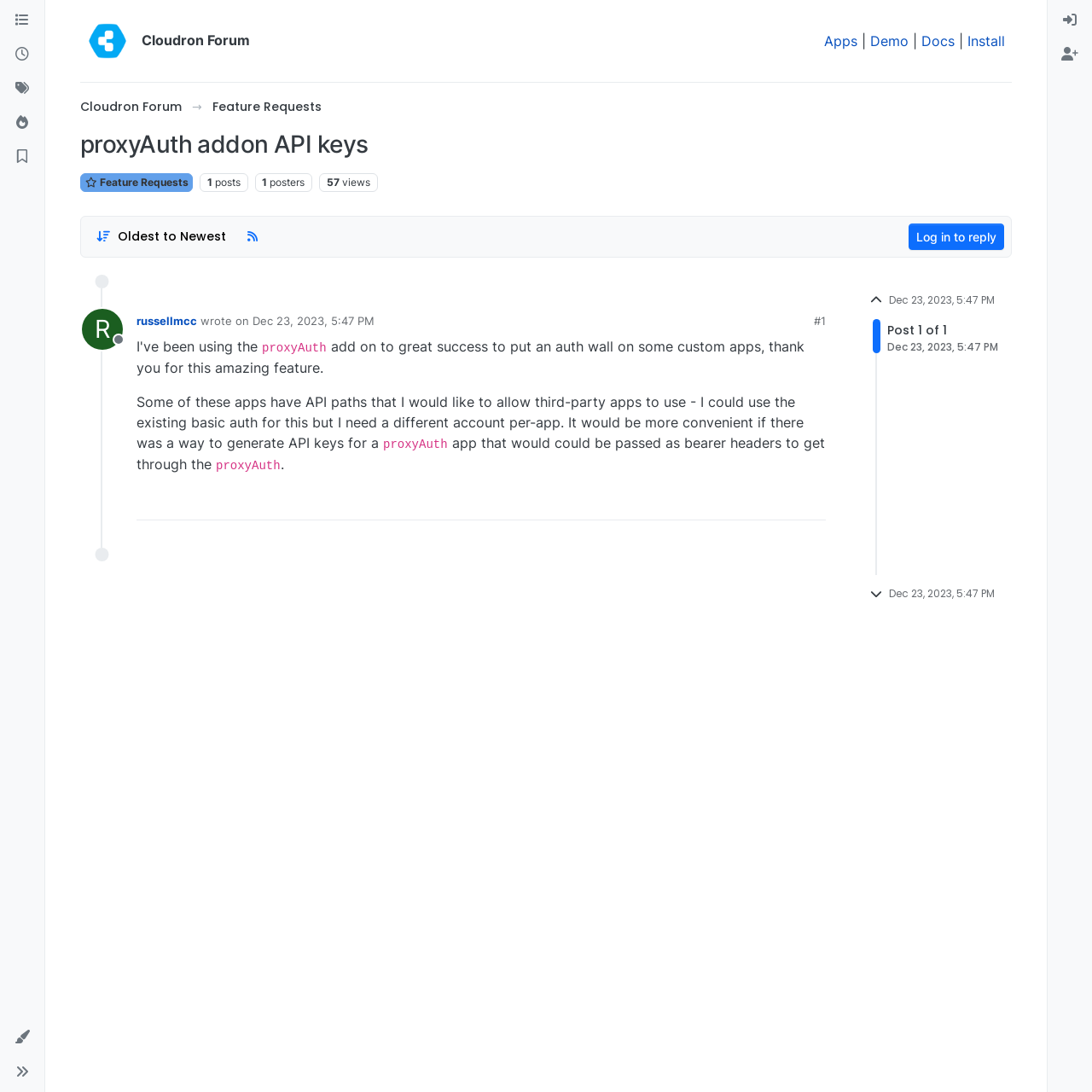Find the coordinates for the bounding box of the element with this description: "Feature Requests".

[0.073, 0.158, 0.177, 0.176]